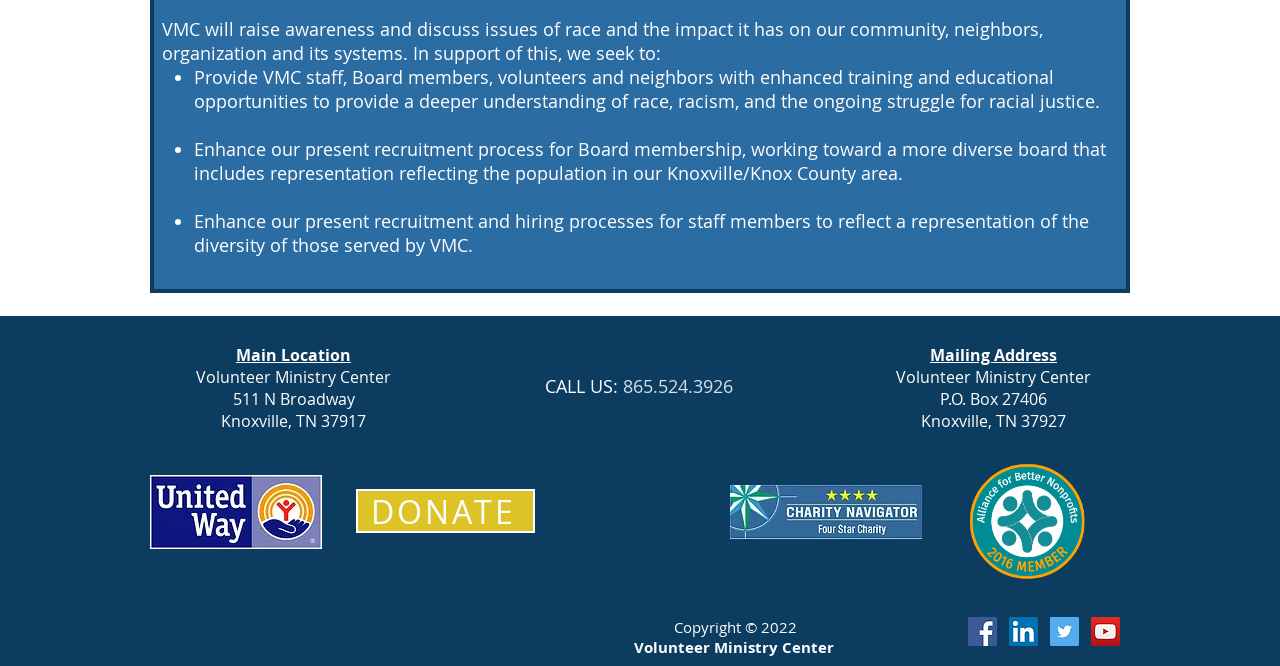How many social media platforms are linked on the webpage?
Answer briefly with a single word or phrase based on the image.

4